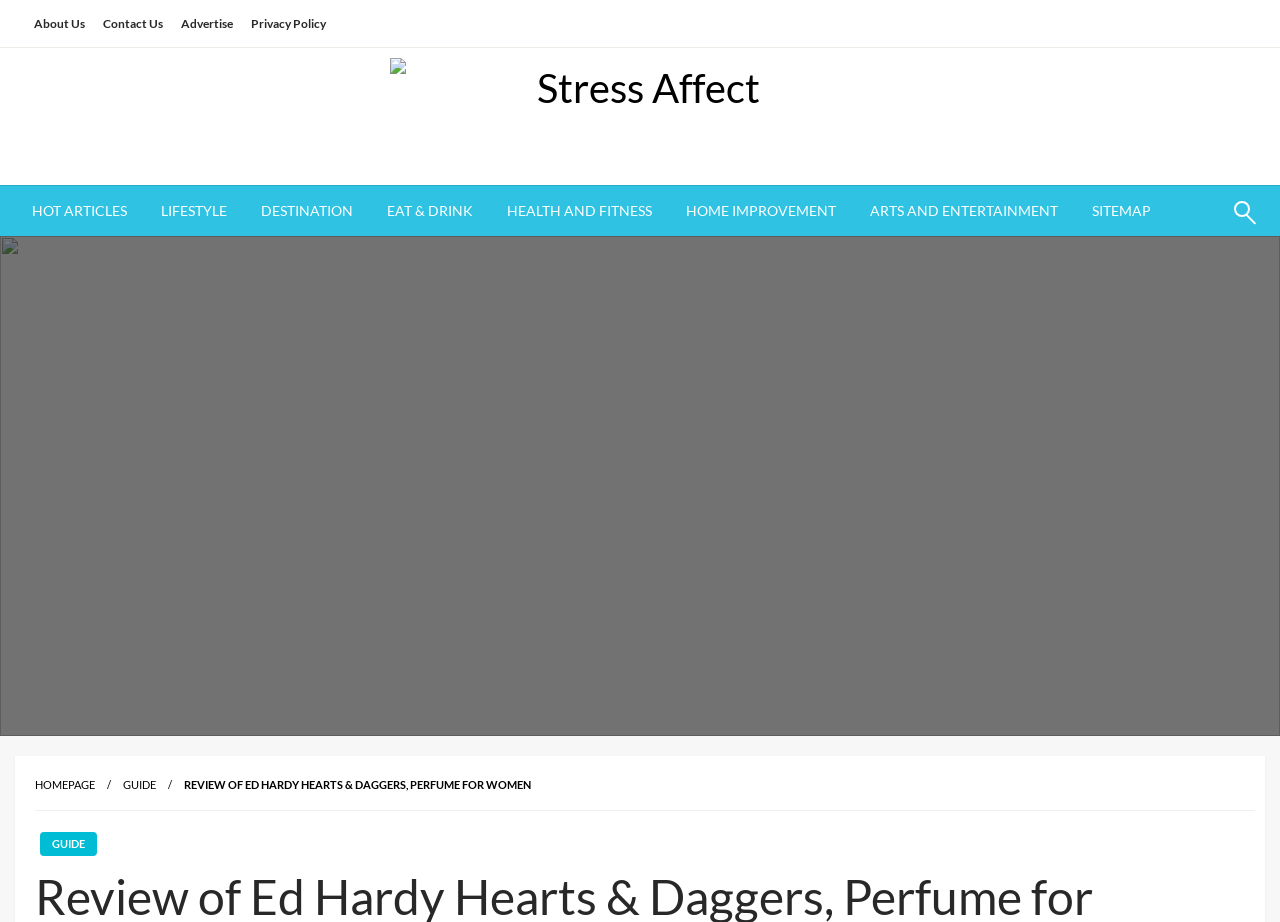Respond with a single word or short phrase to the following question: 
What is the category of the article 'Stress Affect'?

HEALTH AND FITNESS